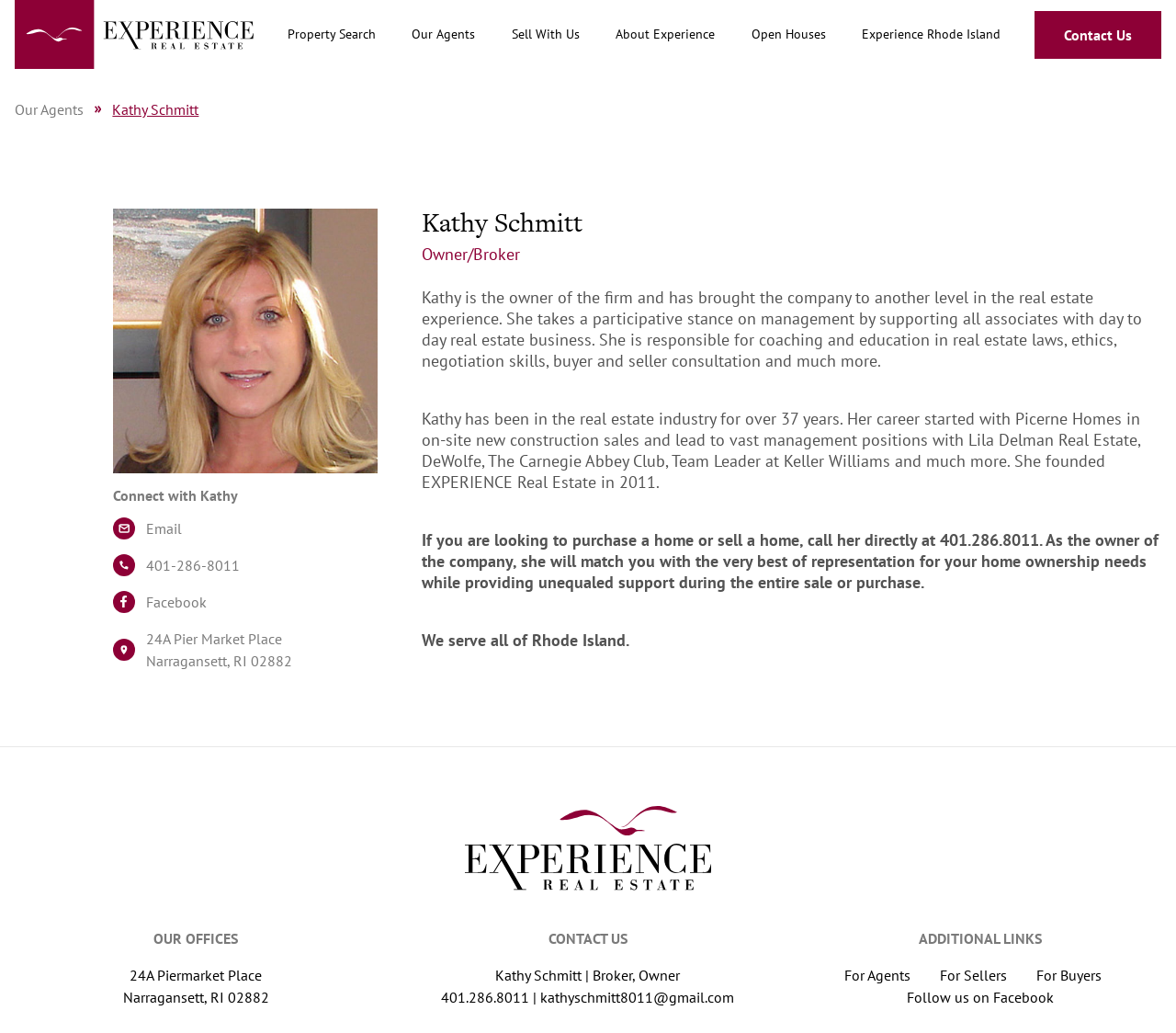Using the information from the screenshot, answer the following question thoroughly:
What is the name of the owner of Experience Real Estate?

The answer can be found in the StaticText element with the text 'Kathy Schmitt' at coordinates [0.096, 0.097, 0.169, 0.115]. This element is a child of the Root Element and is likely a prominent display of the owner's name.